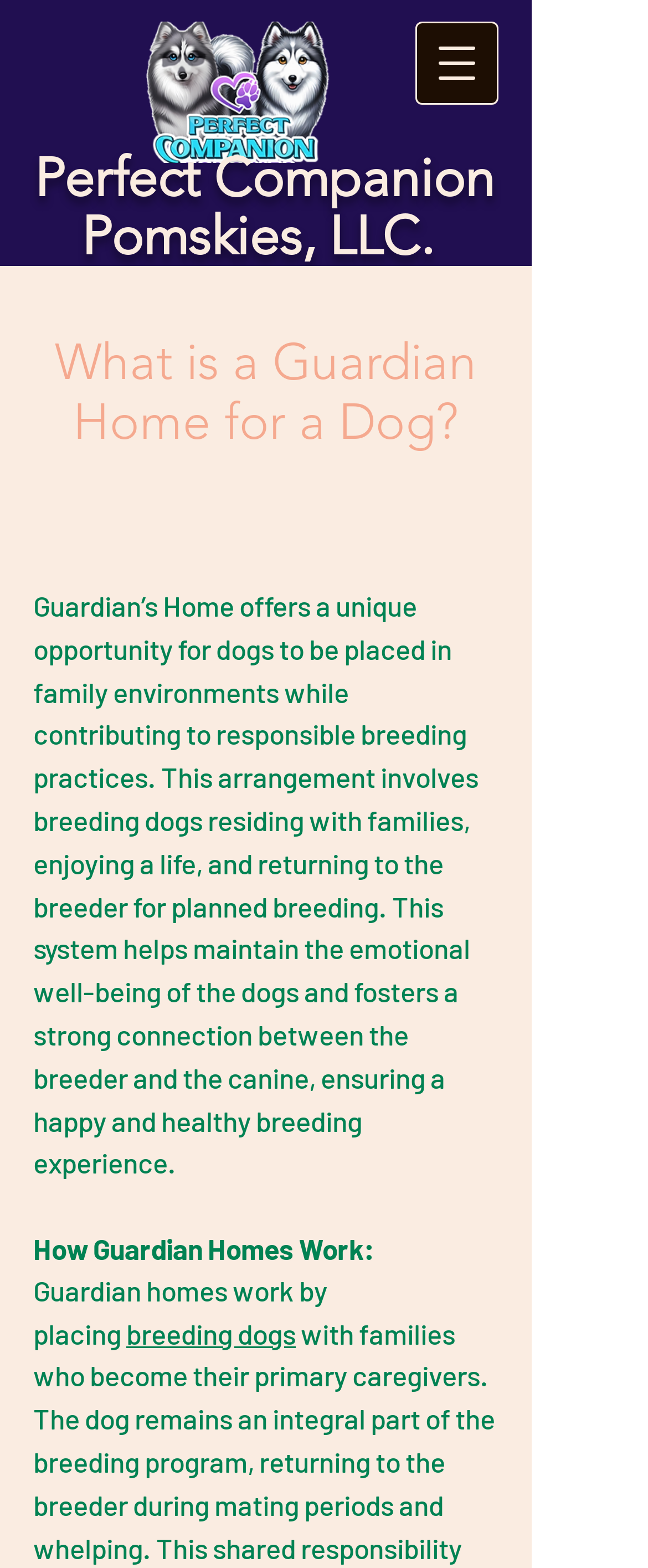Please find and give the text of the main heading on the webpage.

Perfect Companion Pomskies, LLC. 